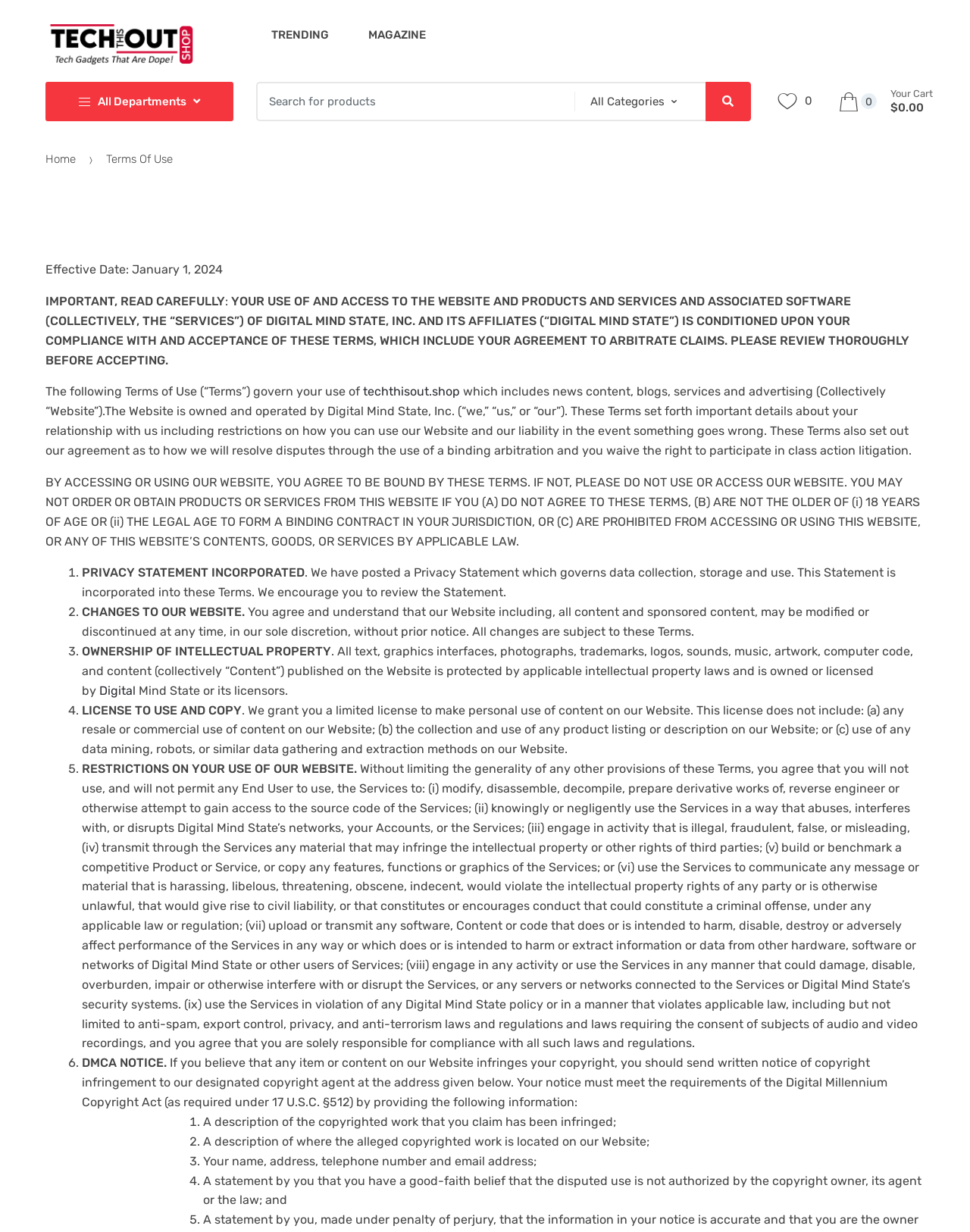Locate the bounding box coordinates of the UI element described by: "Search". The bounding box coordinates should consist of four float numbers between 0 and 1, i.e., [left, top, right, bottom].

[0.727, 0.066, 0.774, 0.098]